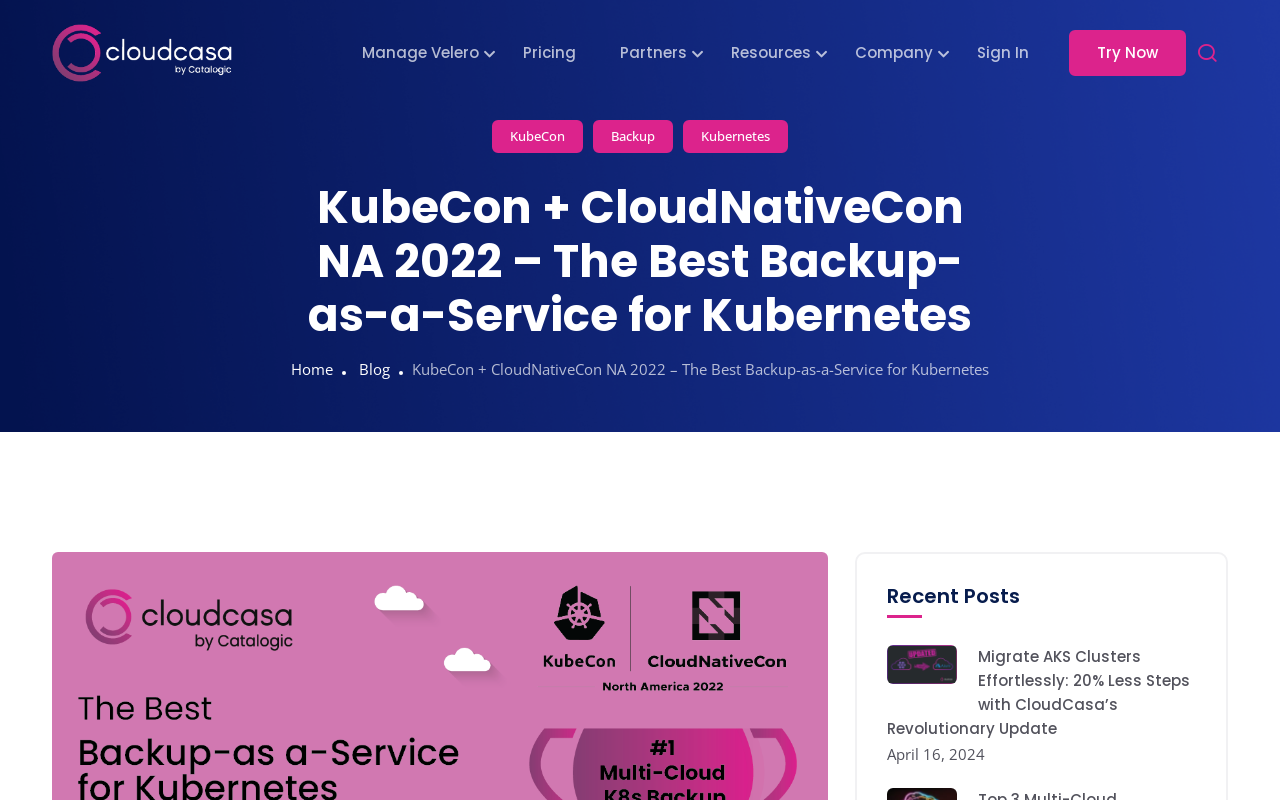Please locate the bounding box coordinates of the element that needs to be clicked to achieve the following instruction: "Read the blog post about Migrate AKS Clusters Effortlessly". The coordinates should be four float numbers between 0 and 1, i.e., [left, top, right, bottom].

[0.693, 0.806, 0.934, 0.926]